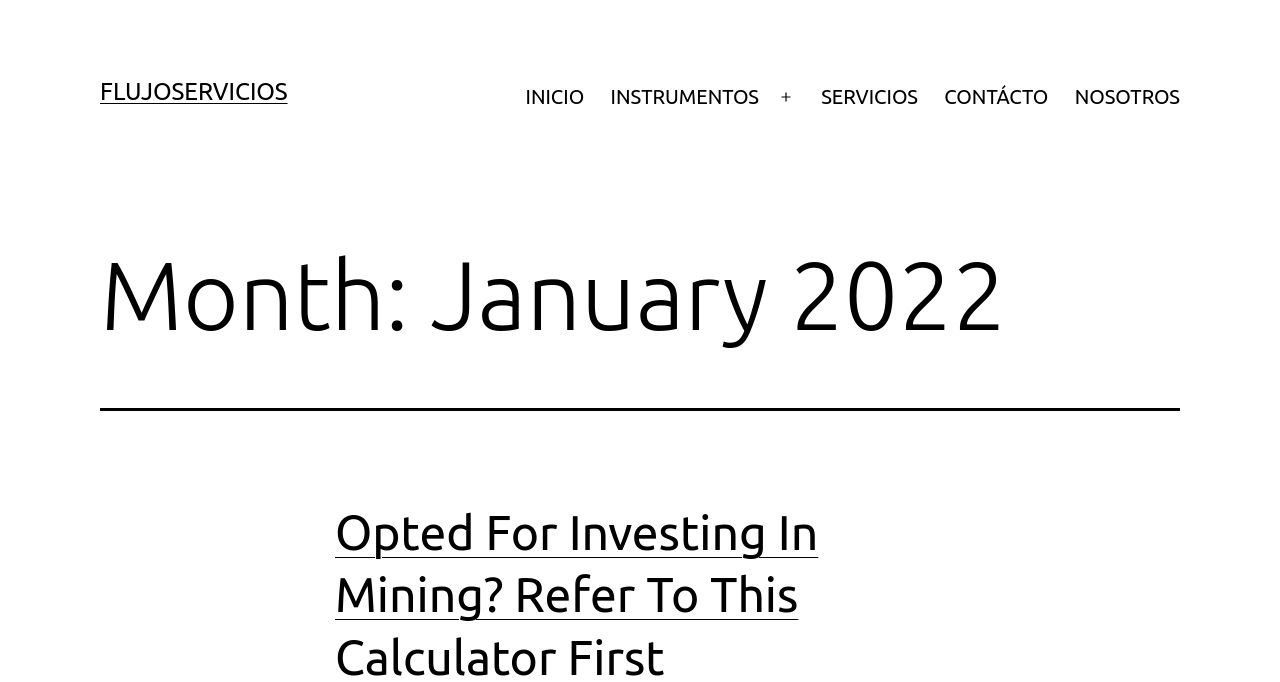Answer briefly with one word or phrase:
What is the purpose of the button?

Open menu